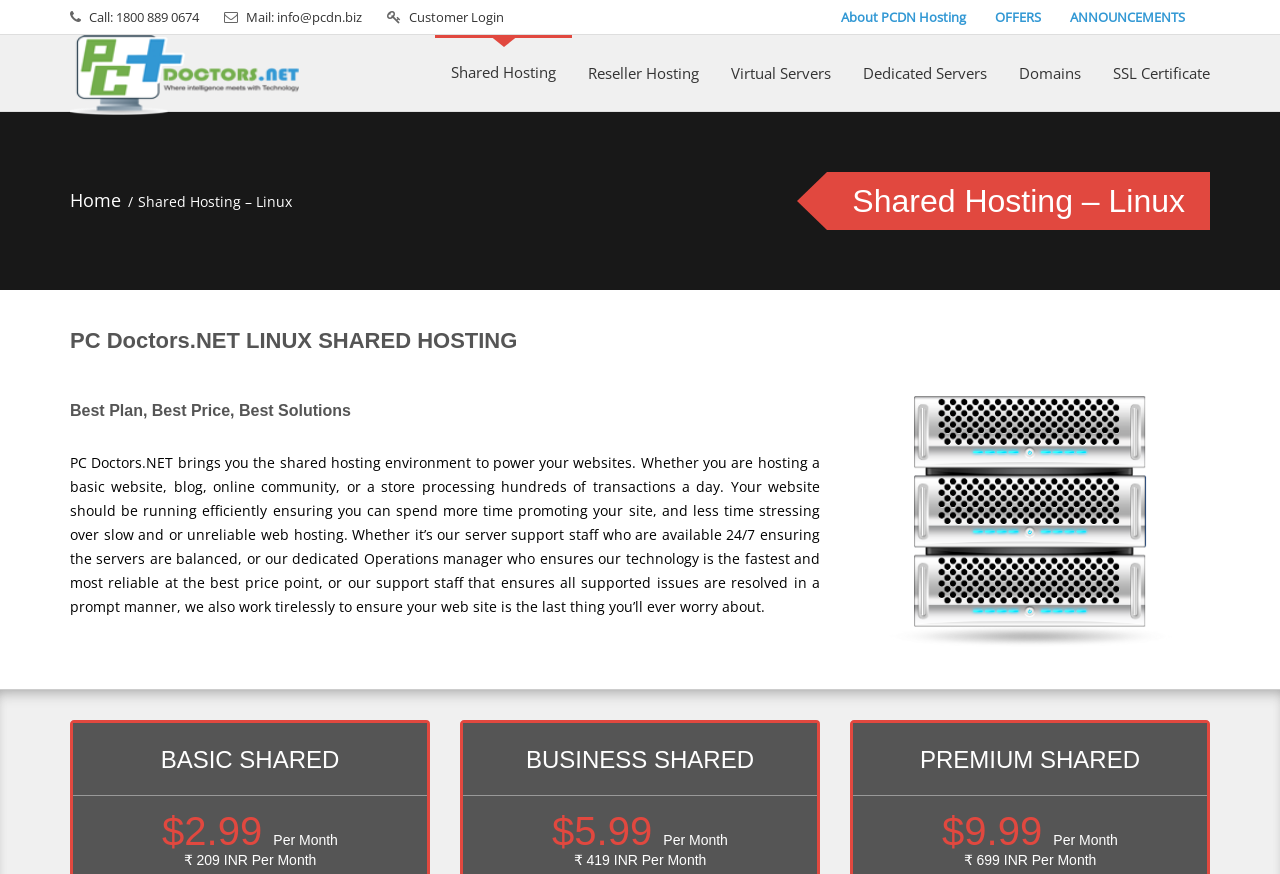Generate a thorough caption detailing the webpage content.

The webpage is about PC Doctors.NET, a company offering shared hosting services. At the top, there are three links: "Call: 1800 889 0674", "Mail: info@pcdn.biz", and "Customer Login", aligned horizontally. Below these links, there are five more links: "About PCDN Hosting", "OFFERS", "ANNOUNCEMENTS", "Shared Hosting", and "Reseller Hosting", also aligned horizontally.

In the middle of the page, there is a section with a heading "Shared Hosting – Linux" and a subheading "PC Doctors.NET LINUX SHARED HOSTING". Below this, there is a paragraph of text describing the benefits of using PC Doctors.NET's shared hosting services.

Underneath this section, there are three columns of pricing plans, each with a heading and a price per month. The plans are "BASIC SHARED" for $2.99 per month, "BUSINESS SHARED" for $5.99 per month, and "PREMIUM SHARED" for $9.99 per month.